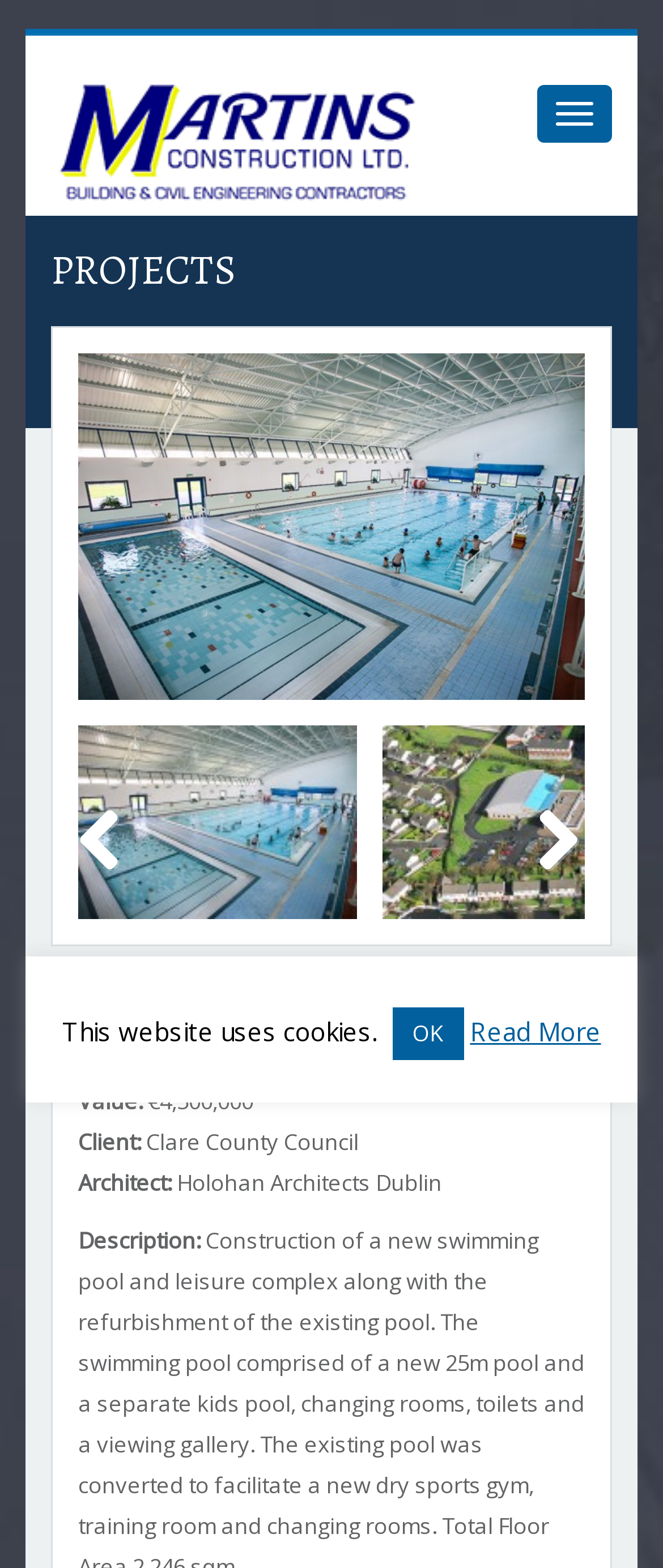What is the name of the project?
Based on the image, provide your answer in one word or phrase.

Ennis Swimming Pool